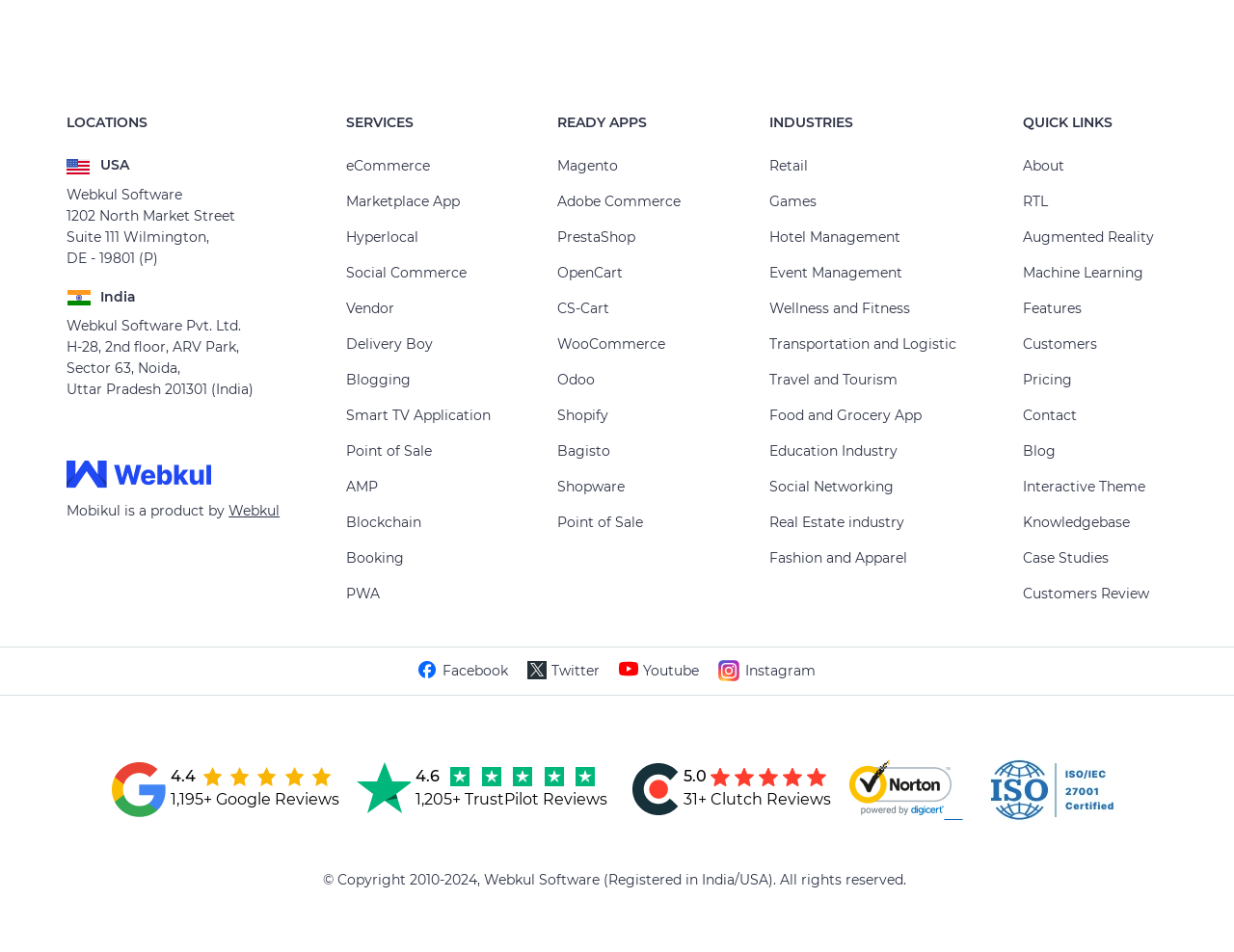Identify the bounding box coordinates of the element to click to follow this instruction: 'Visit the 'Webkul' website'. Ensure the coordinates are four float values between 0 and 1, provided as [left, top, right, bottom].

[0.054, 0.491, 0.171, 0.504]